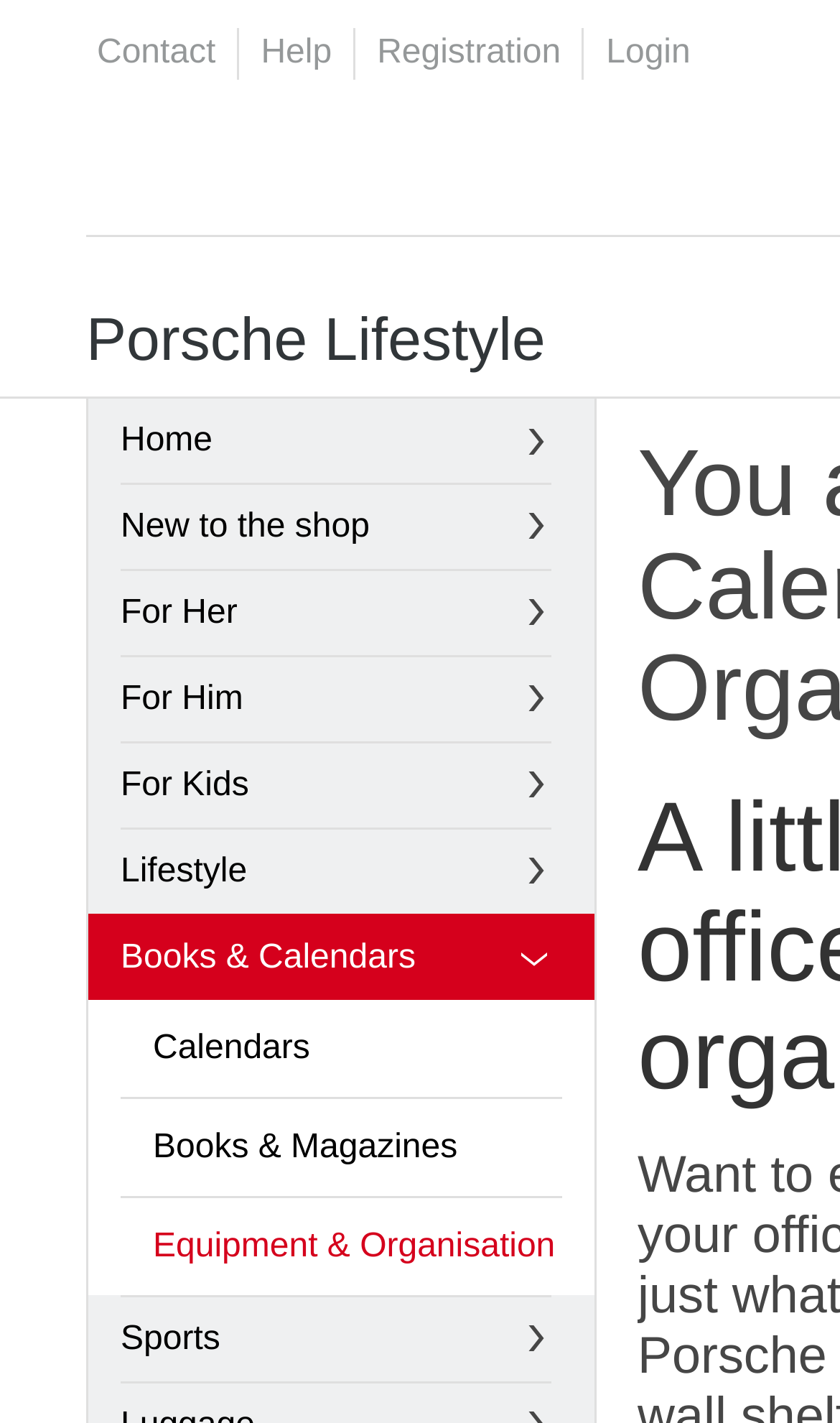Please specify the bounding box coordinates of the clickable region to carry out the following instruction: "login to account". The coordinates should be four float numbers between 0 and 1, in the format [left, top, right, bottom].

[0.722, 0.024, 0.822, 0.05]